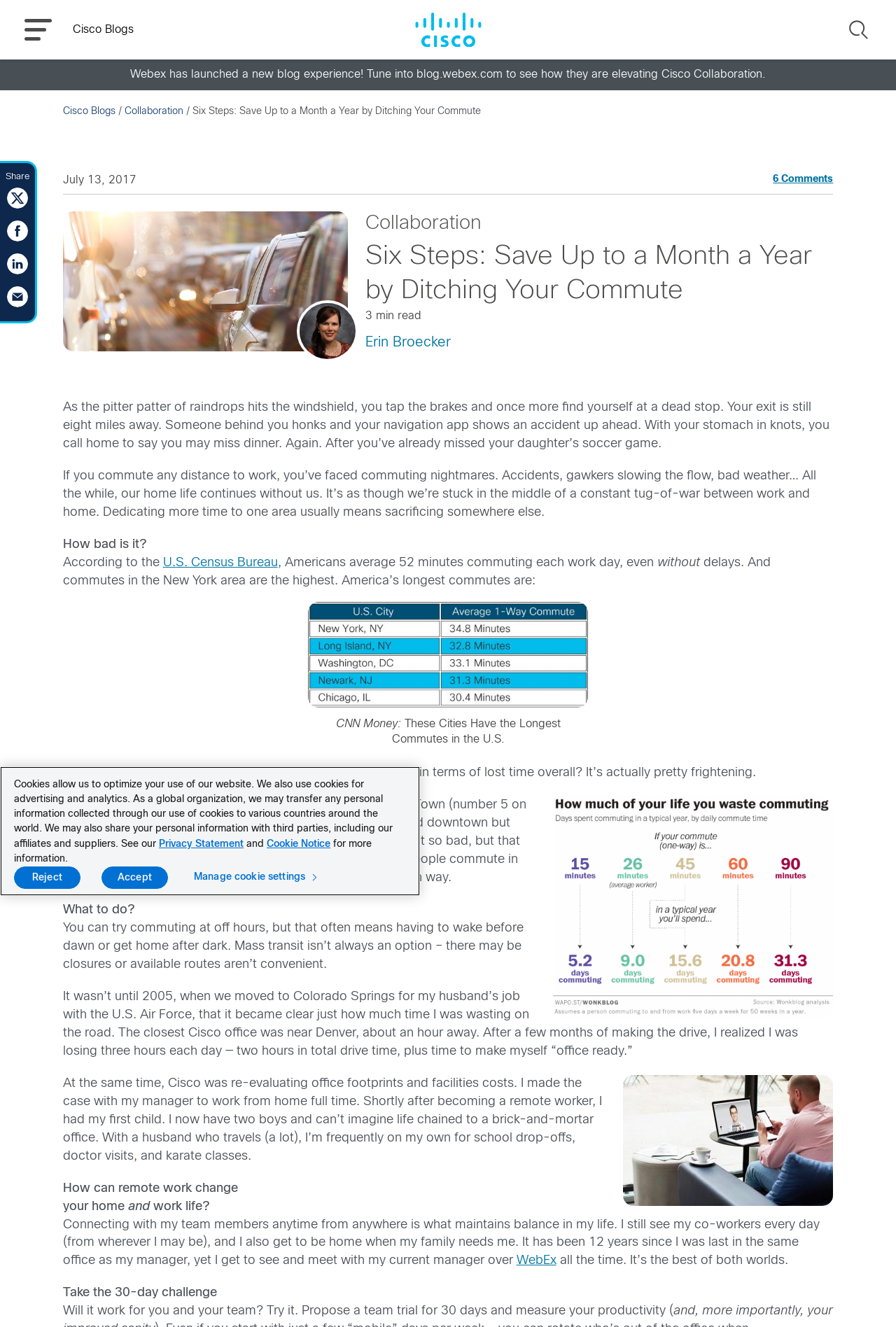Please specify the bounding box coordinates of the area that should be clicked to accomplish the following instruction: "Search for something". The coordinates should consist of four float numbers between 0 and 1, i.e., [left, top, right, bottom].

[0.945, 0.013, 0.973, 0.032]